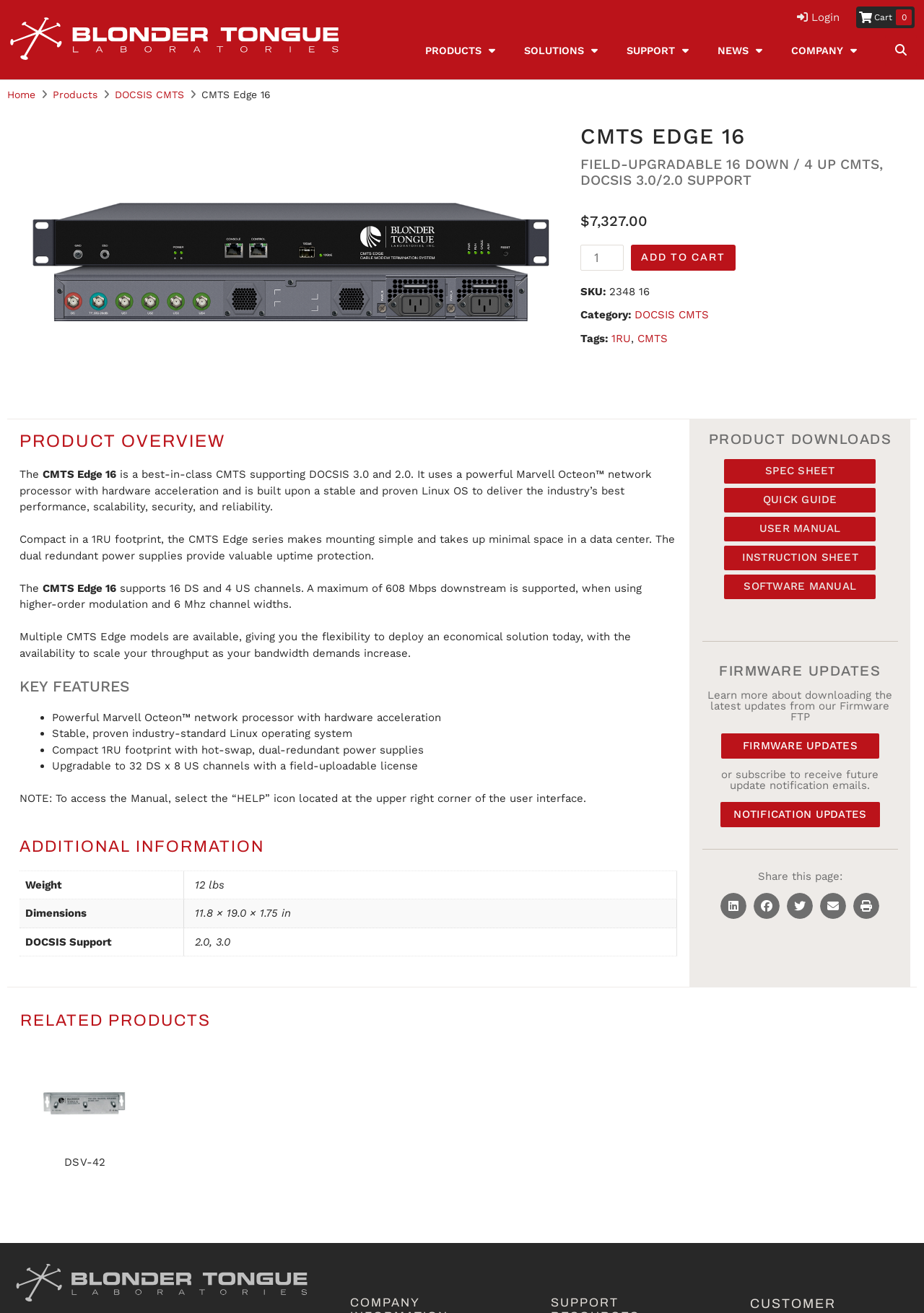Please indicate the bounding box coordinates for the clickable area to complete the following task: "View the 'PRODUCT OVERVIEW'". The coordinates should be specified as four float numbers between 0 and 1, i.e., [left, top, right, bottom].

[0.021, 0.329, 0.733, 0.344]